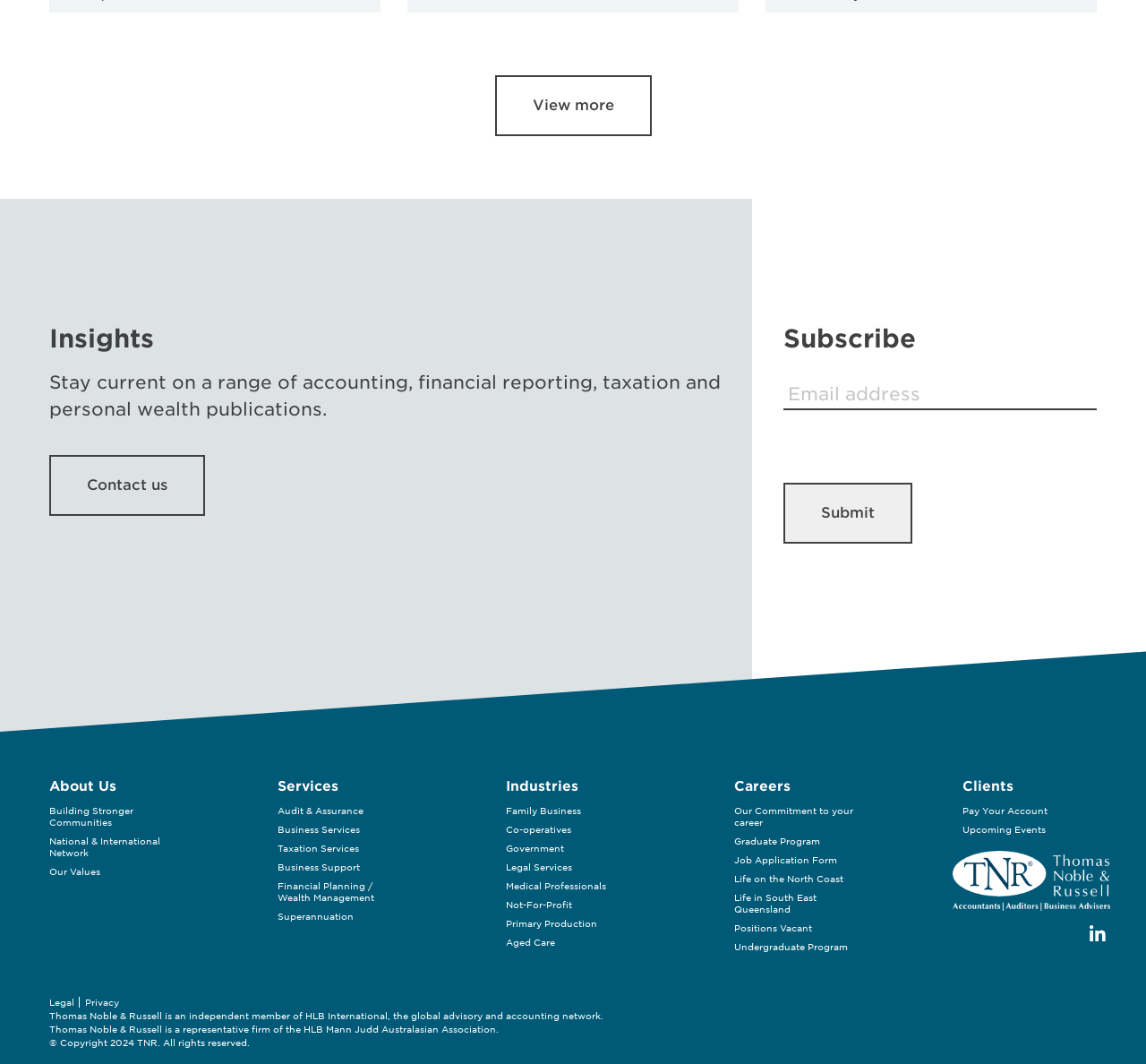What services does the firm offer?
Utilize the image to construct a detailed and well-explained answer.

I found a list of links under the 'Services' link, which includes 'Audit & Assurance', 'Business Services', 'Taxation Services', and more, indicating that the firm offers these services.